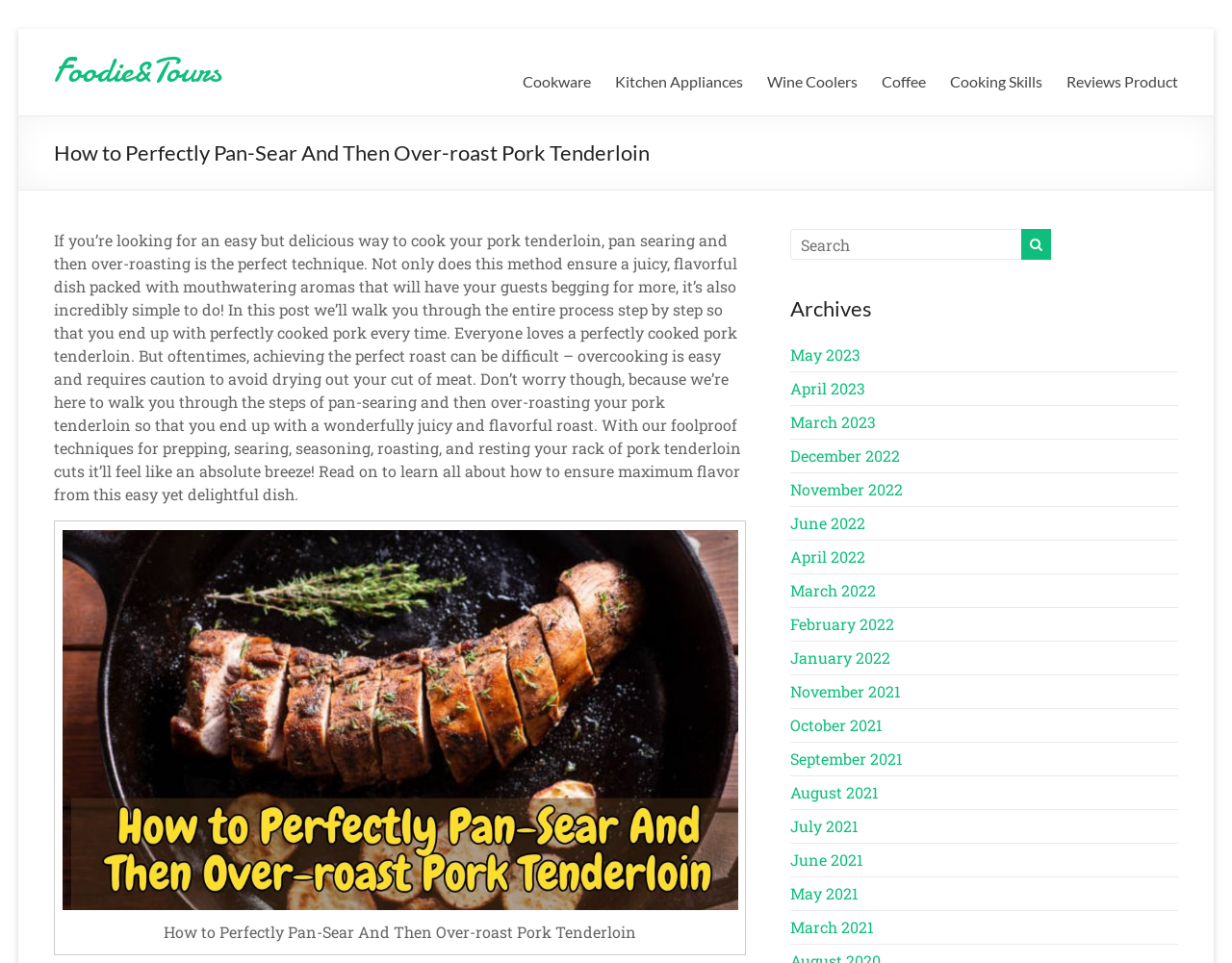Write an elaborate caption that captures the essence of the webpage.

This webpage is about cooking pork tenderloin, specifically focusing on the technique of pan-searing and then over-roasting. At the top left, there is a link to skip to the content. Next to it, the website's title "Foodie&Tours" is displayed prominently. Below the title, there are several links to different categories, including cookware, kitchen appliances, wine coolers, coffee, cooking skills, and reviews of products.

The main content of the webpage is a detailed guide on how to perfectly pan-sear and then over-roast pork tenderloin. The article starts with an introduction, explaining the benefits of this cooking method, which ensures a juicy and flavorful dish. The text is divided into several paragraphs, providing step-by-step instructions on how to prepare, sear, season, roast, and rest the pork tenderloin.

On the right side of the article, there is a large image related to the topic, with a caption below it. Below the image, there is a search box with a magnifying glass icon, allowing users to search for specific content on the website.

Further down the page, there is a section titled "Archives", which lists links to previous months, from May 2023 to March 2021, allowing users to access older content on the website.